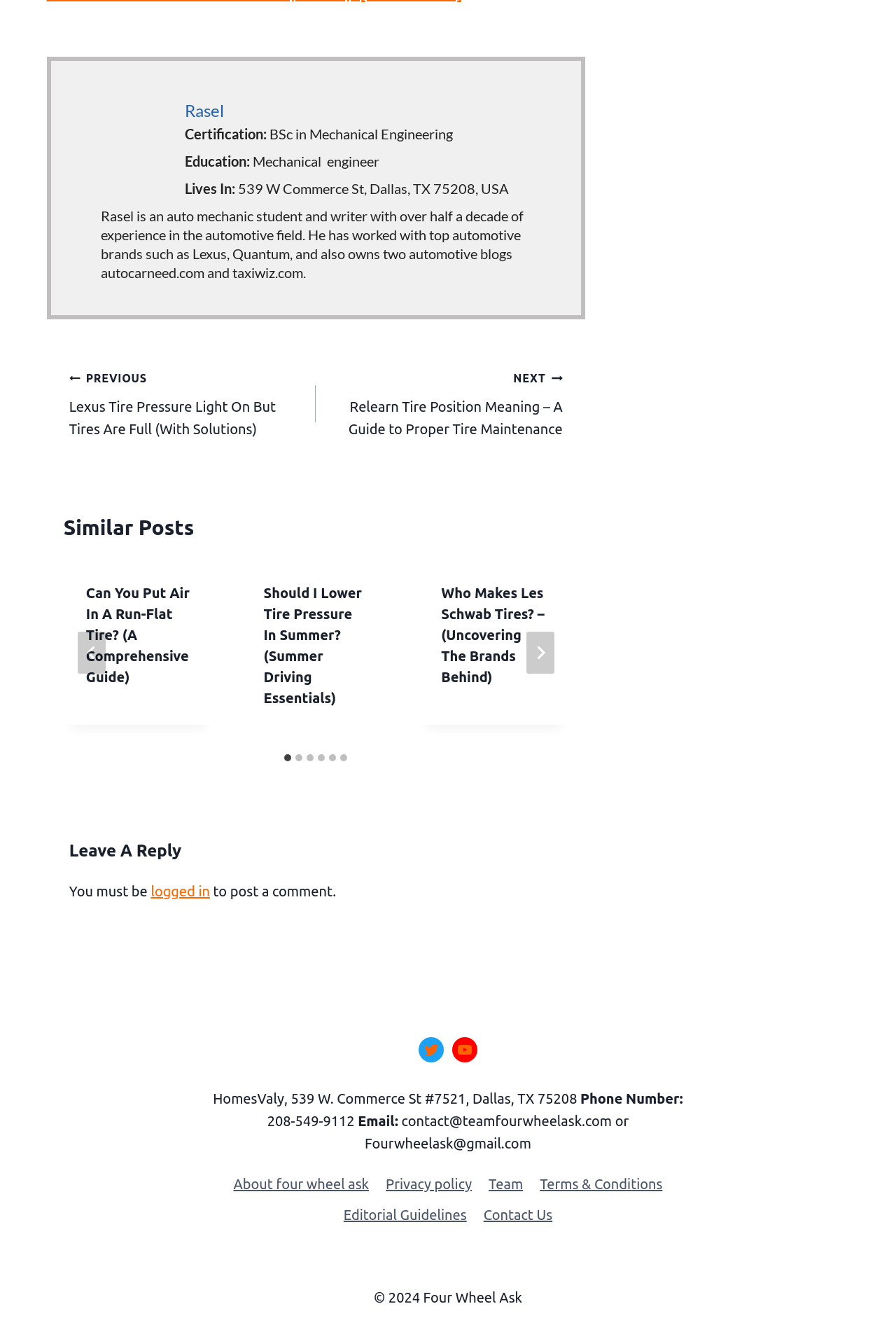Bounding box coordinates should be provided in the format (top-left x, top-left y, bottom-right x, bottom-right y) with all values between 0 and 1. Identify the bounding box for this UI element: Contact Us

[0.53, 0.91, 0.626, 0.933]